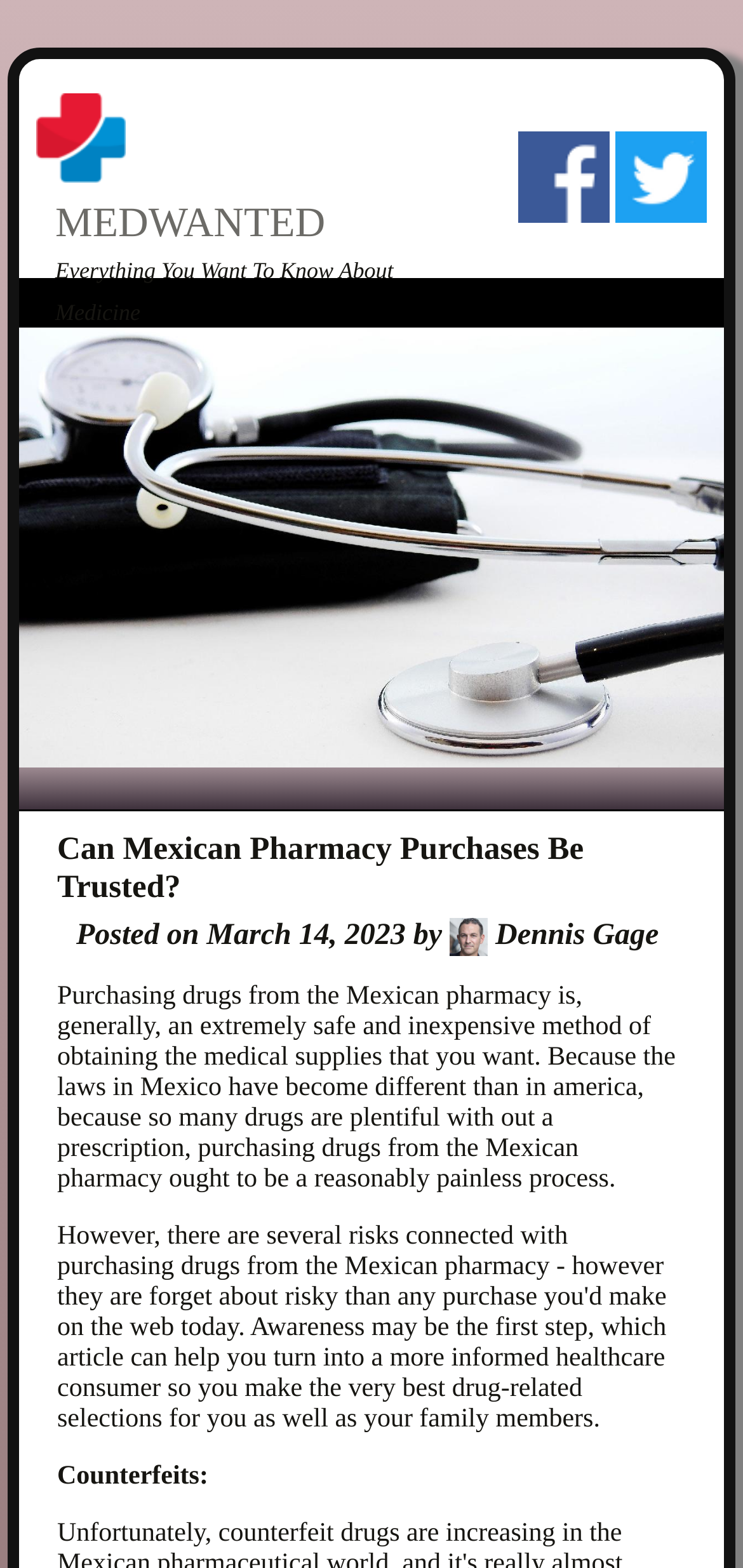What social media platforms are available? Using the information from the screenshot, answer with a single word or phrase.

Facebook and Twitter